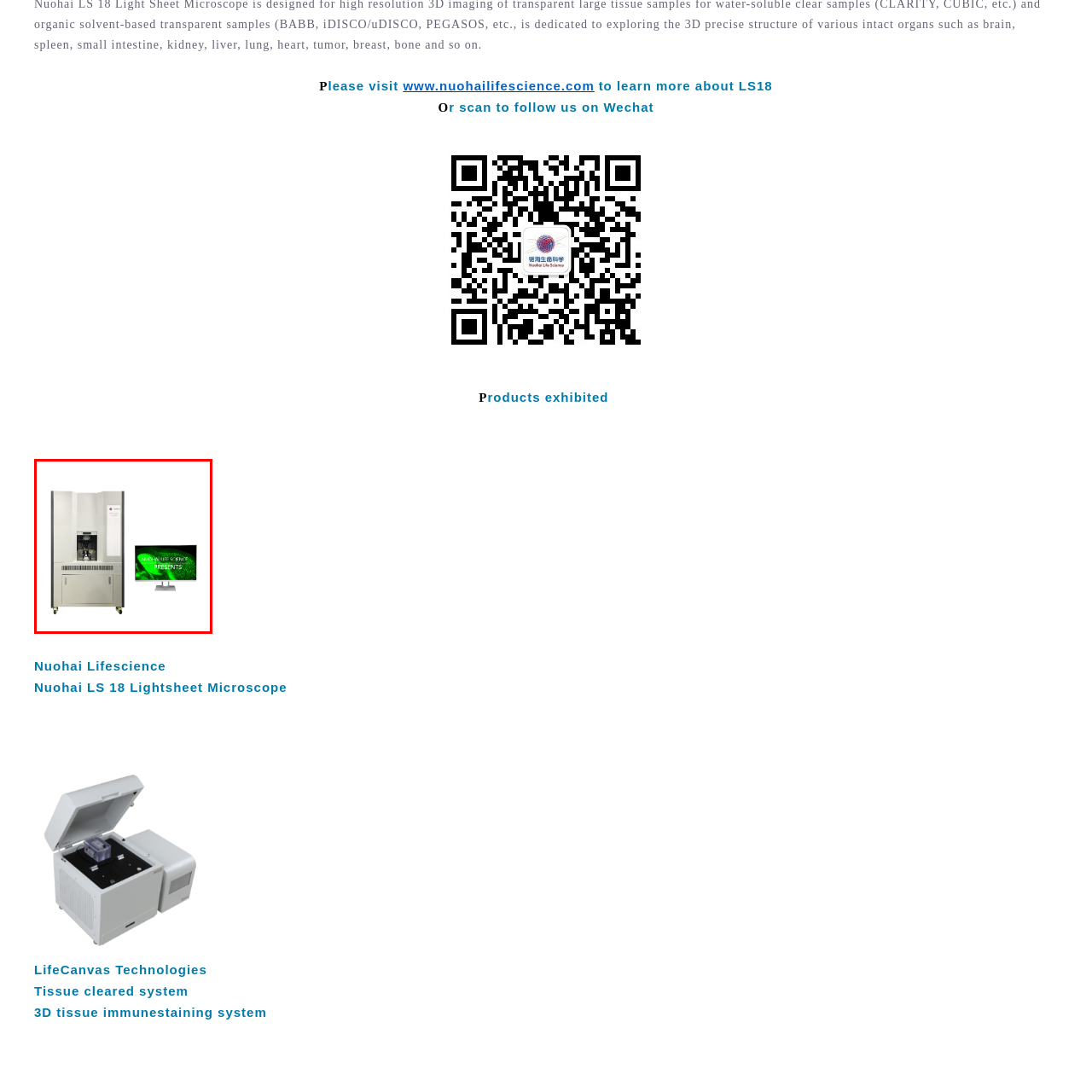Inspect the image bordered by the red bounding box and supply a comprehensive response to the upcoming question based on what you see in the image: What is the color of the graphics on the monitor?

The caption specifically mentions that the graphics on the computer monitor are 'vibrant green', which suggests a bright and eye-catching color scheme.